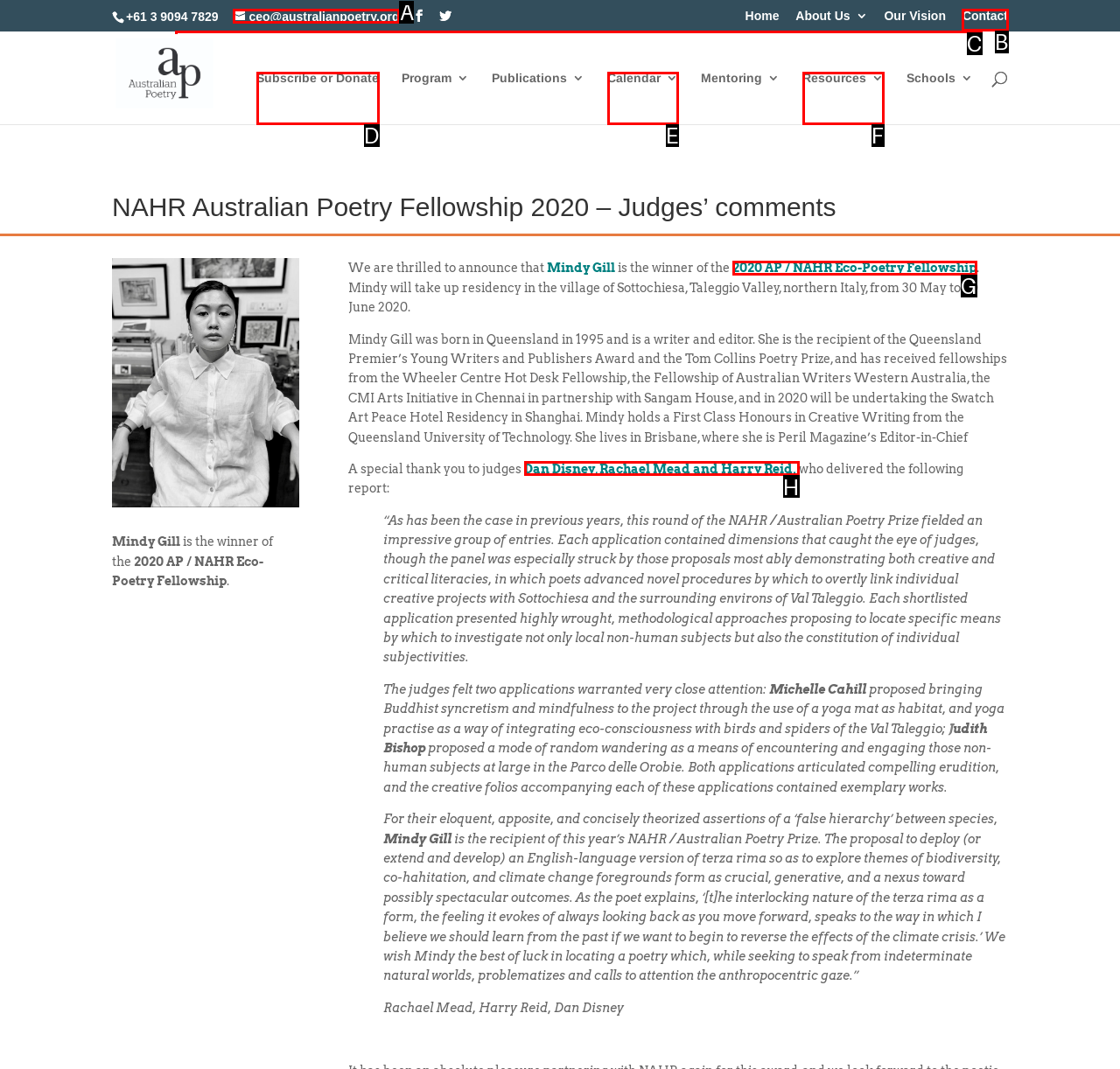Tell me which one HTML element best matches the description: Subscribe or Donate Answer with the option's letter from the given choices directly.

D